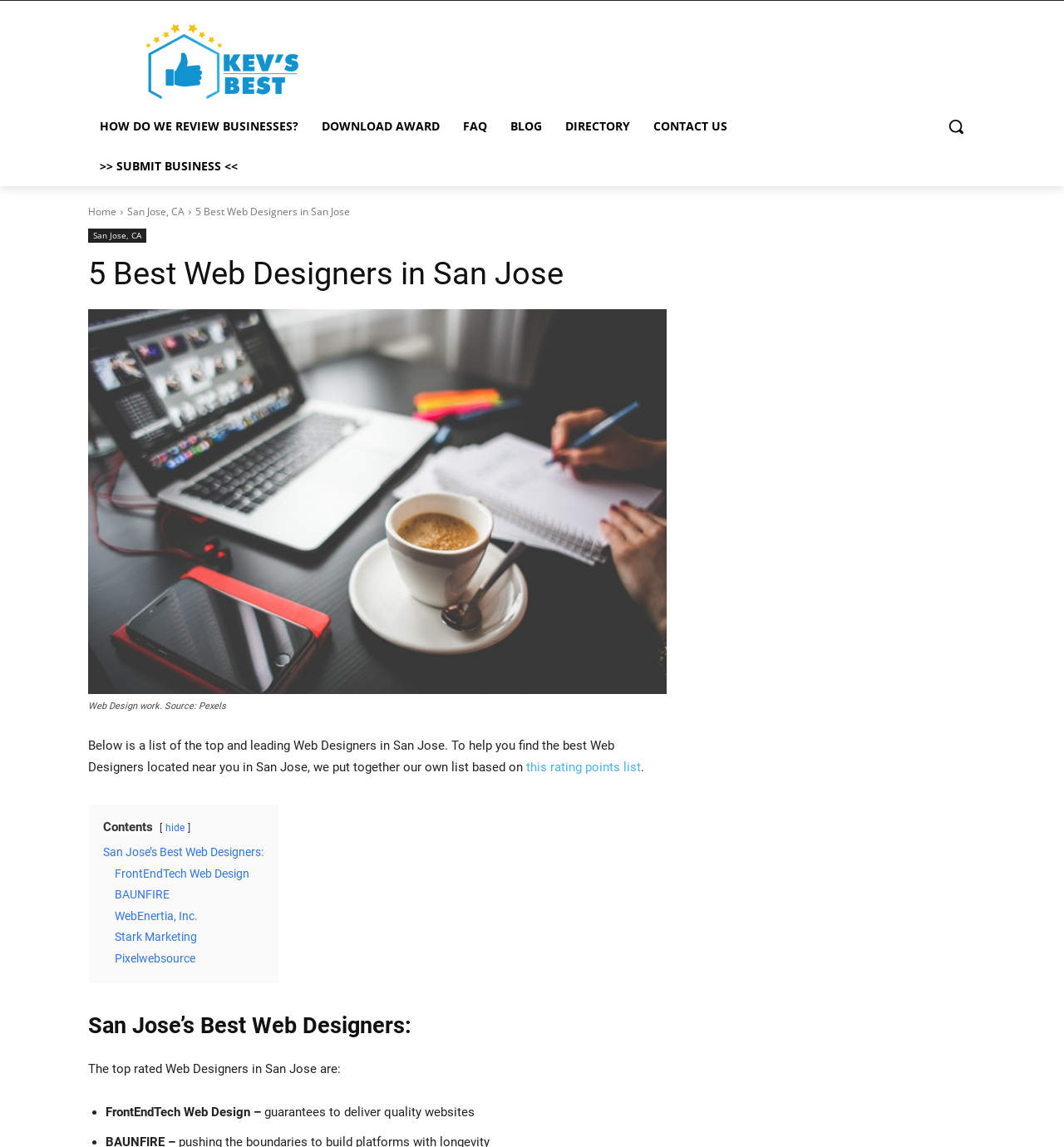Use the information in the screenshot to answer the question comprehensively: What is the source of the web design work image?

I looked at the image caption and found that the source of the web design work image is Pexels.